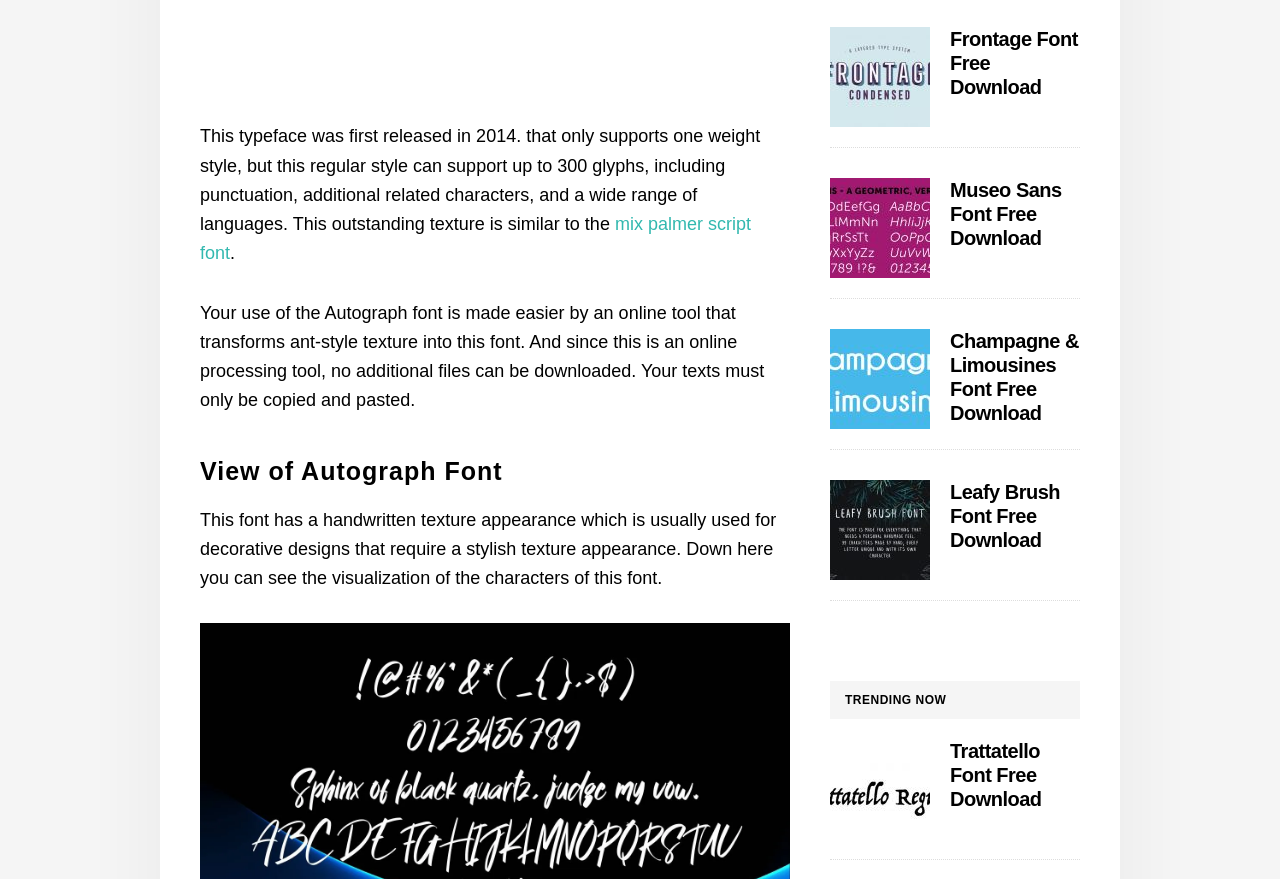Using the provided element description, identify the bounding box coordinates as (top-left x, top-left y, bottom-right x, bottom-right y). Ensure all values are between 0 and 1. Description: Museo Sans Font Free Download

[0.742, 0.203, 0.829, 0.283]